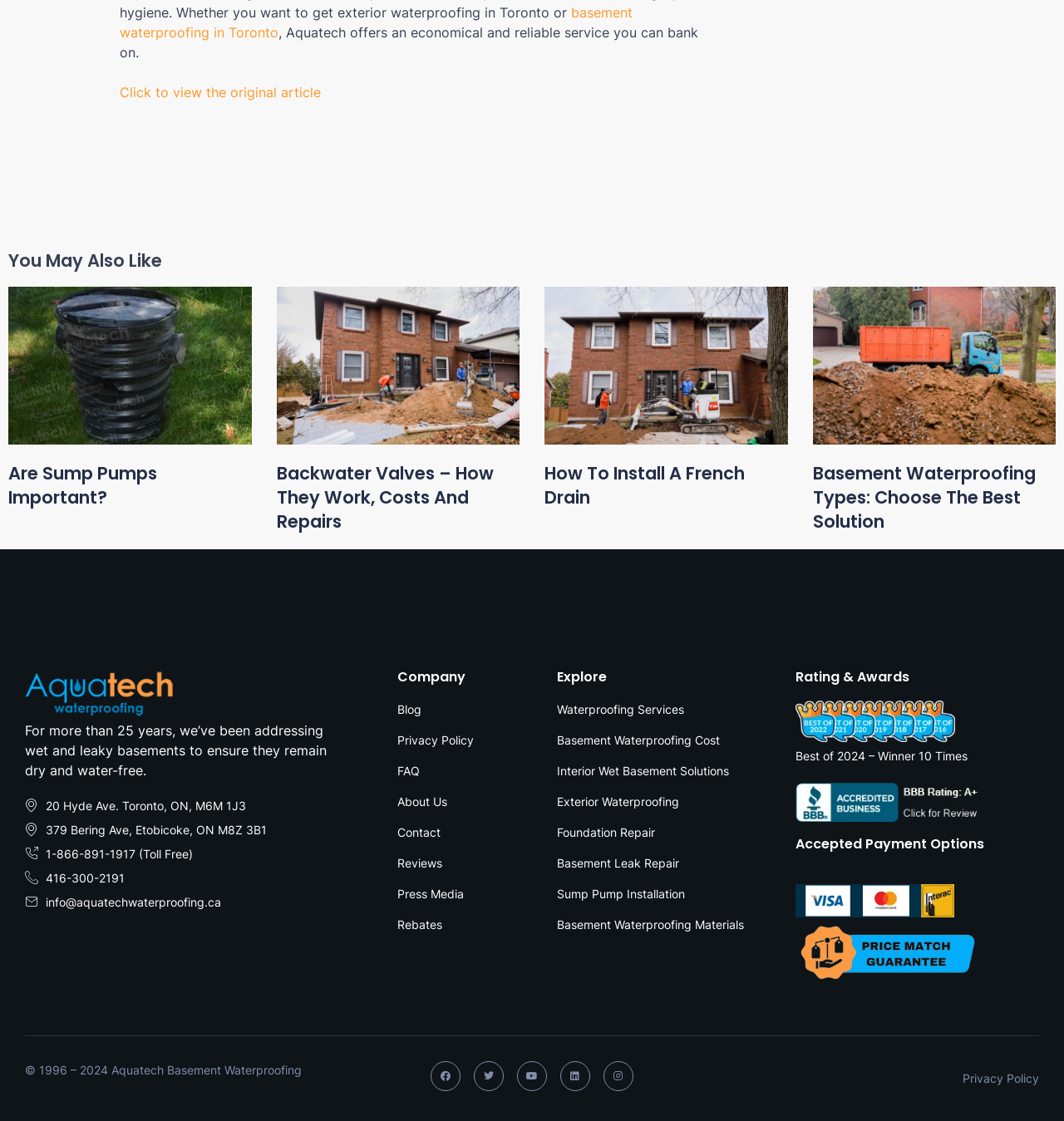What is the company's name?
Carefully examine the image and provide a detailed answer to the question.

The company's name is Aquatech, which can be found in the logo at the top left corner of the webpage, and also mentioned in the text 'For more than 25 years, we’ve been addressing wet and leaky basements to ensure they remain dry and water-free.'